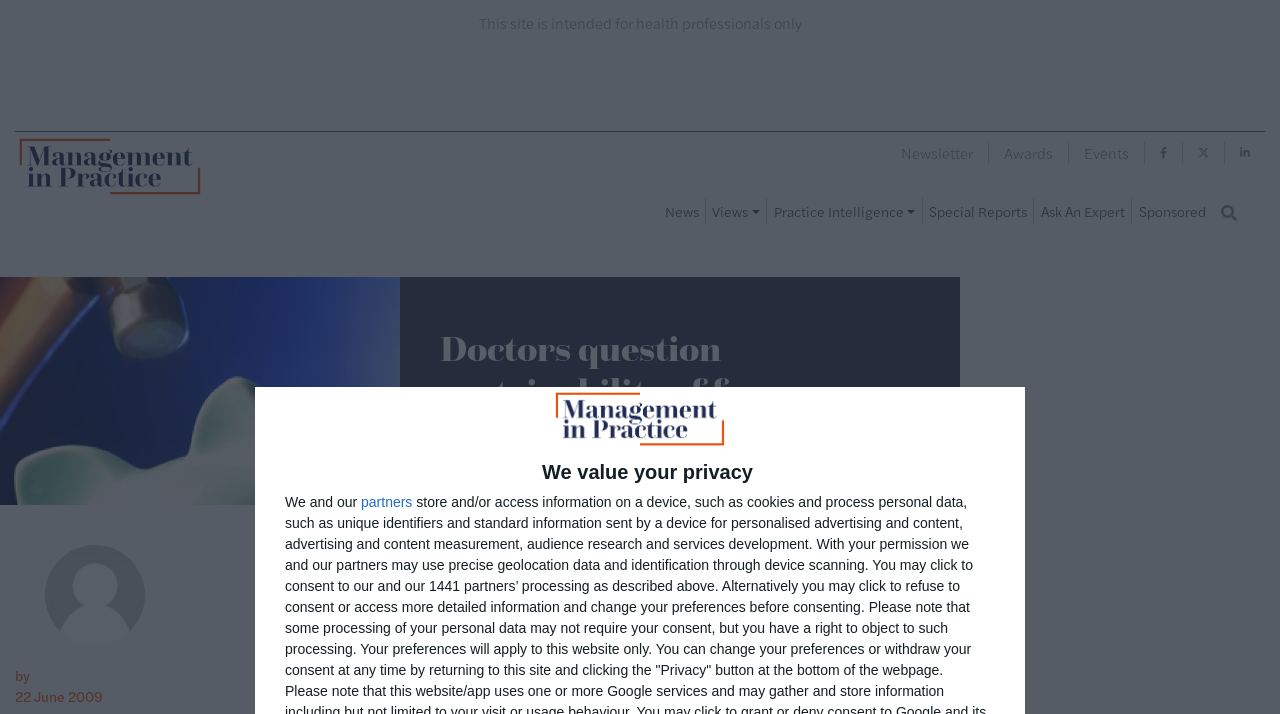Bounding box coordinates should be in the format (top-left x, top-left y, bottom-right x, bottom-right y) and all values should be floating point numbers between 0 and 1. Determine the bounding box coordinate for the UI element described as: Newsletter

[0.704, 0.198, 0.76, 0.228]